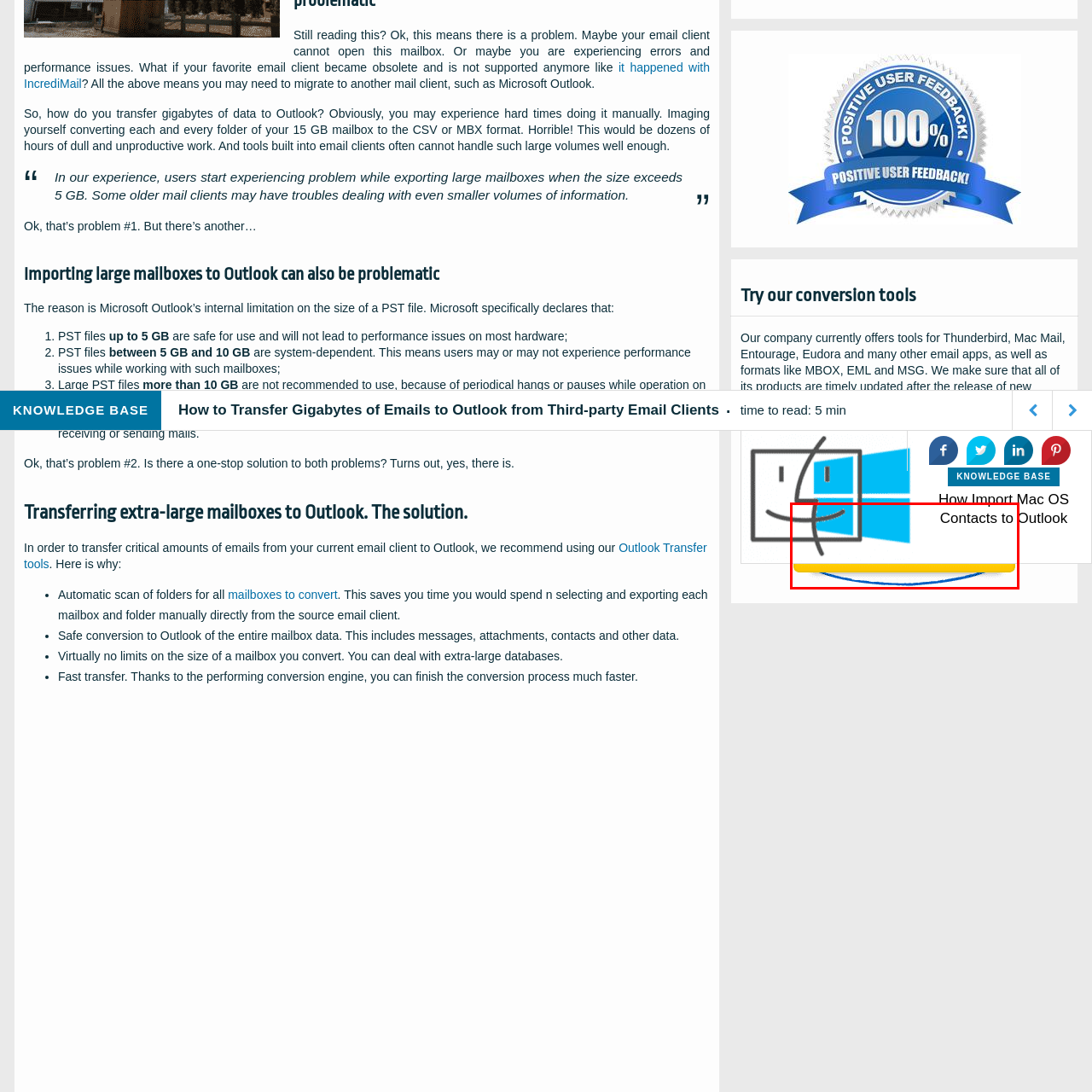What is the target of the email conversion tools?
Look closely at the portion of the image highlighted by the red bounding box and provide a comprehensive answer to the question.

The email conversion tools offered by the company target users looking to transfer data from third-party email clients to Microsoft Outlook, aiming to streamline the conversion process for potential clients.